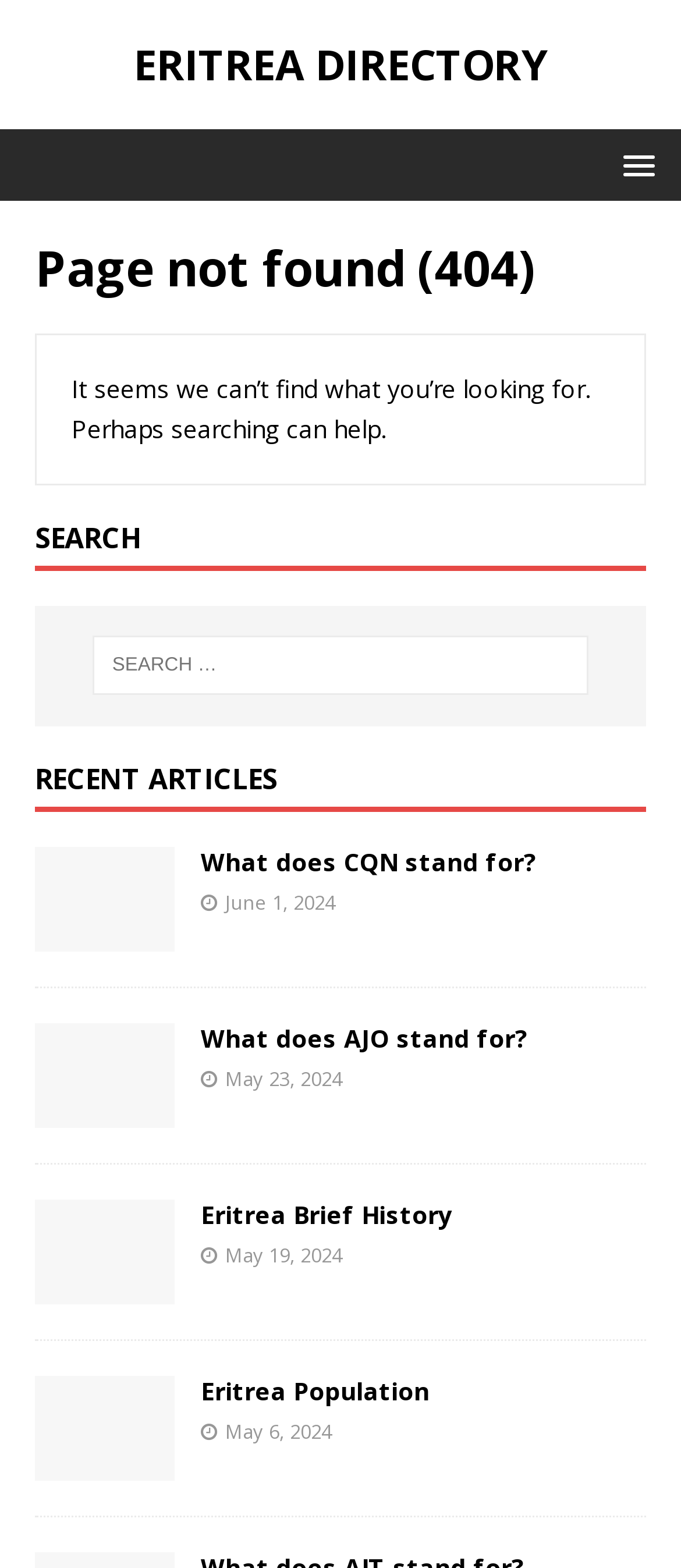Locate the bounding box for the described UI element: "MENU". Ensure the coordinates are four float numbers between 0 and 1, formatted as [left, top, right, bottom].

[0.872, 0.088, 0.987, 0.12]